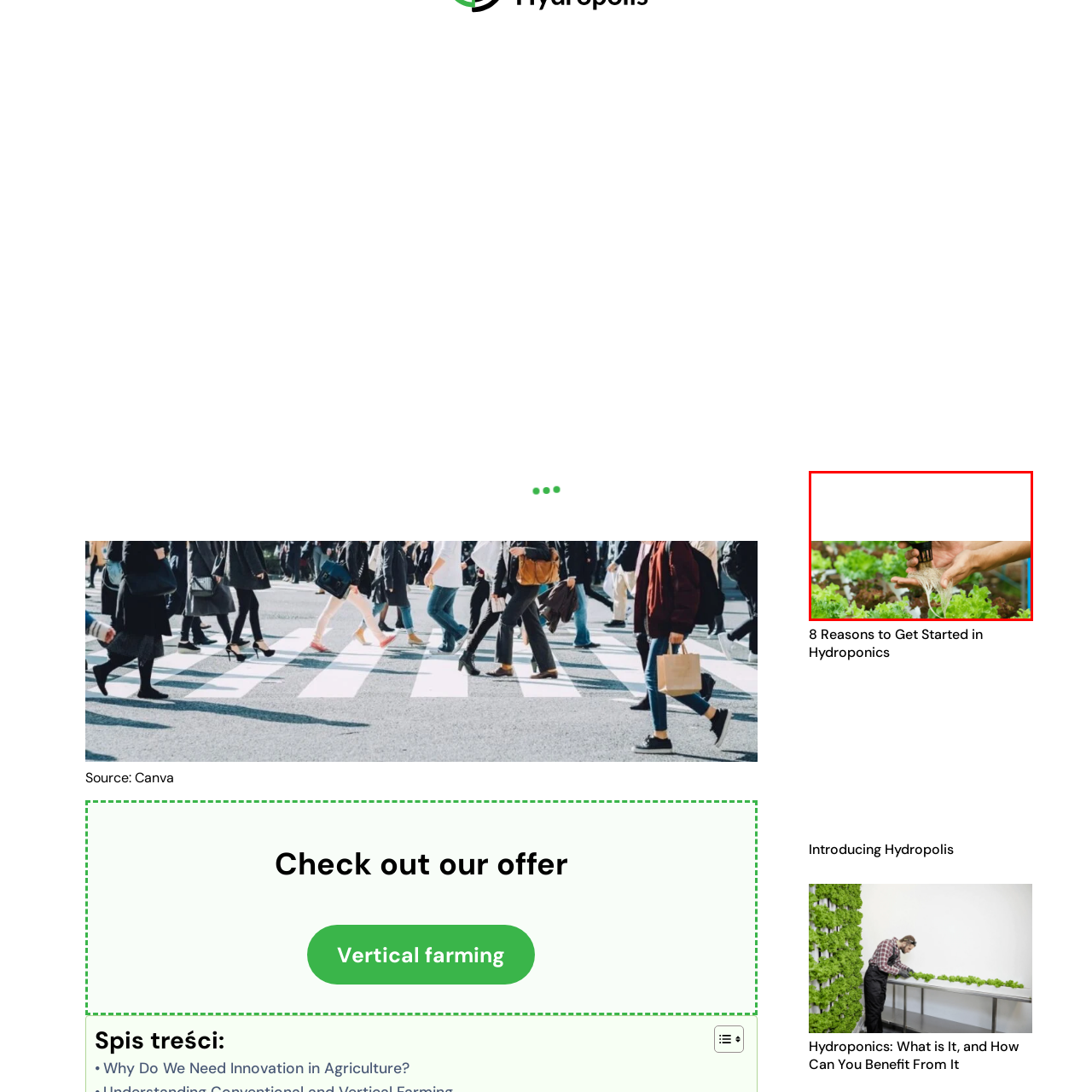Inspect the part framed by the grey rectangle, What is the condition of the roots? 
Reply with a single word or phrase.

Moist and healthy